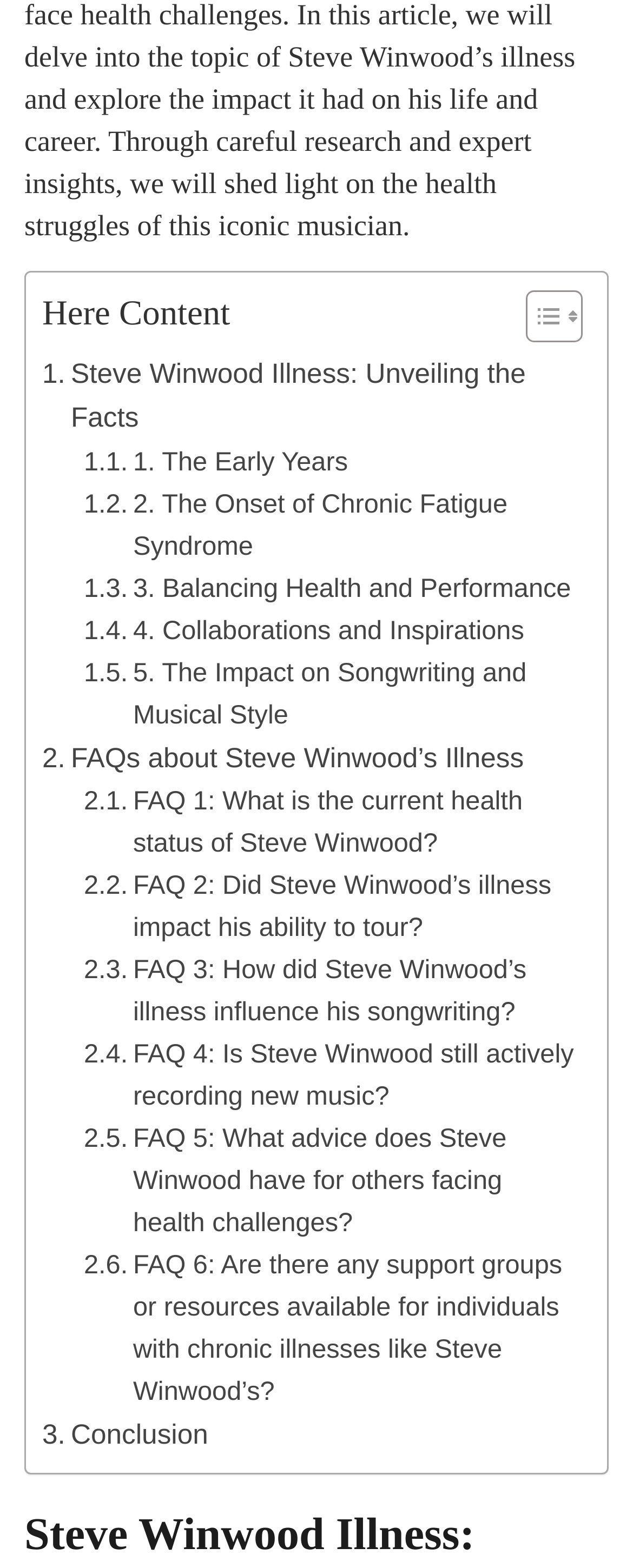Find the bounding box coordinates for the UI element that matches this description: "3. Balancing Health and Performance".

[0.132, 0.362, 0.902, 0.388]